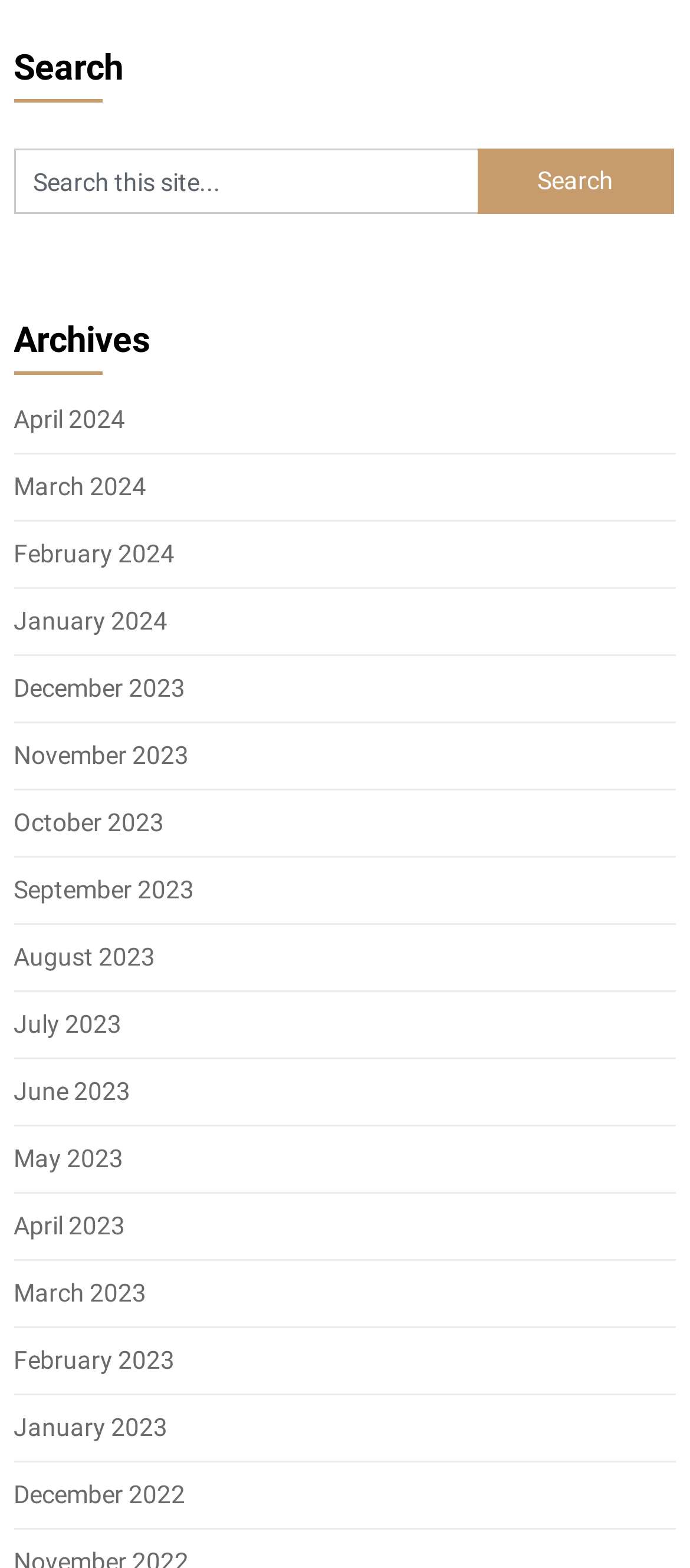What is the most recent month available in the archives?
Please give a detailed and elaborate answer to the question.

The first link under the 'Archives' heading is 'April 2024', indicating that it is the most recent month available in the archives.